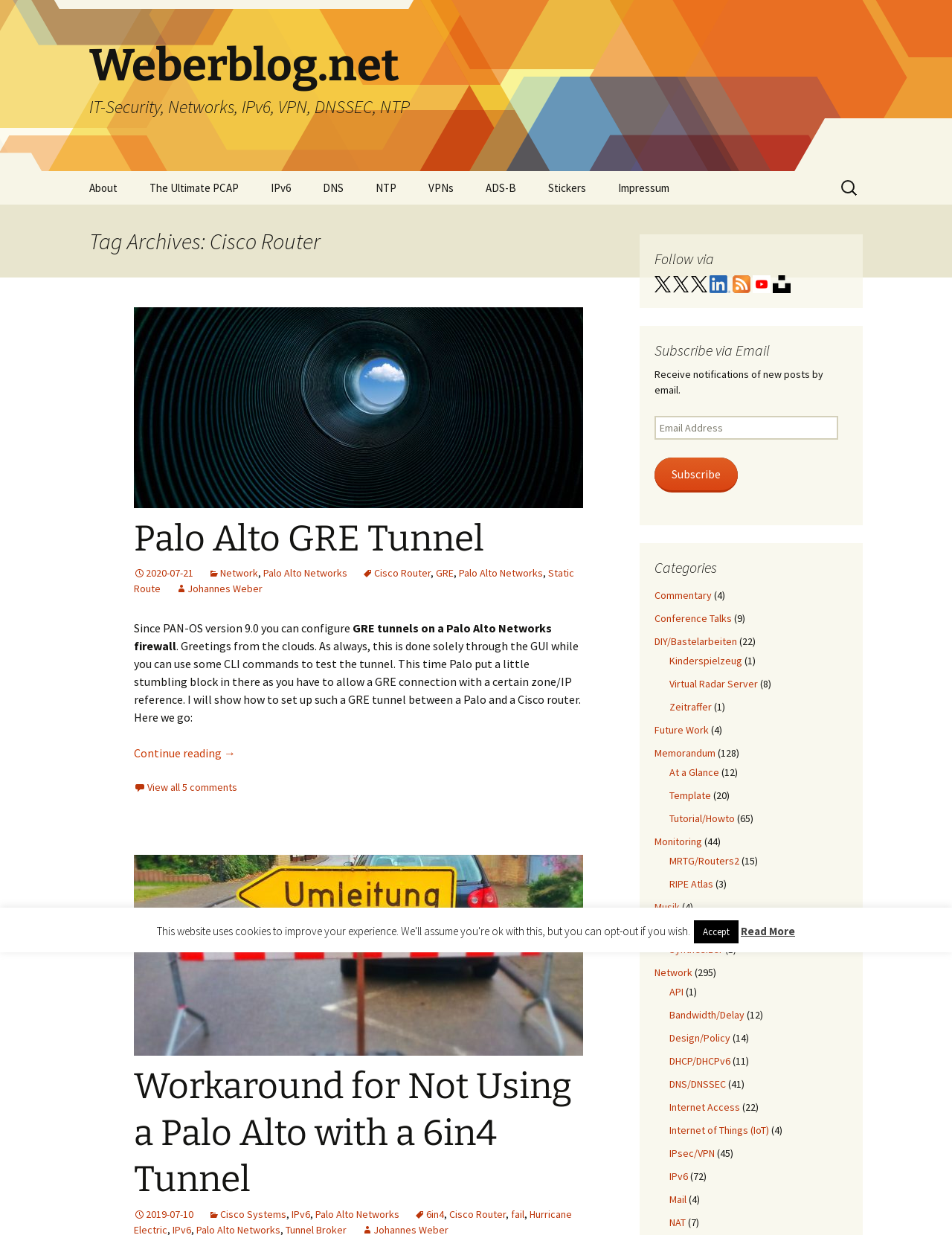What type of tunnel is being discussed?
Offer a detailed and full explanation in response to the question.

The article is discussing the setup of a GRE tunnel between a Palo Alto Networks firewall and a Cisco Router, which is a type of tunnel used for networking and security purposes.